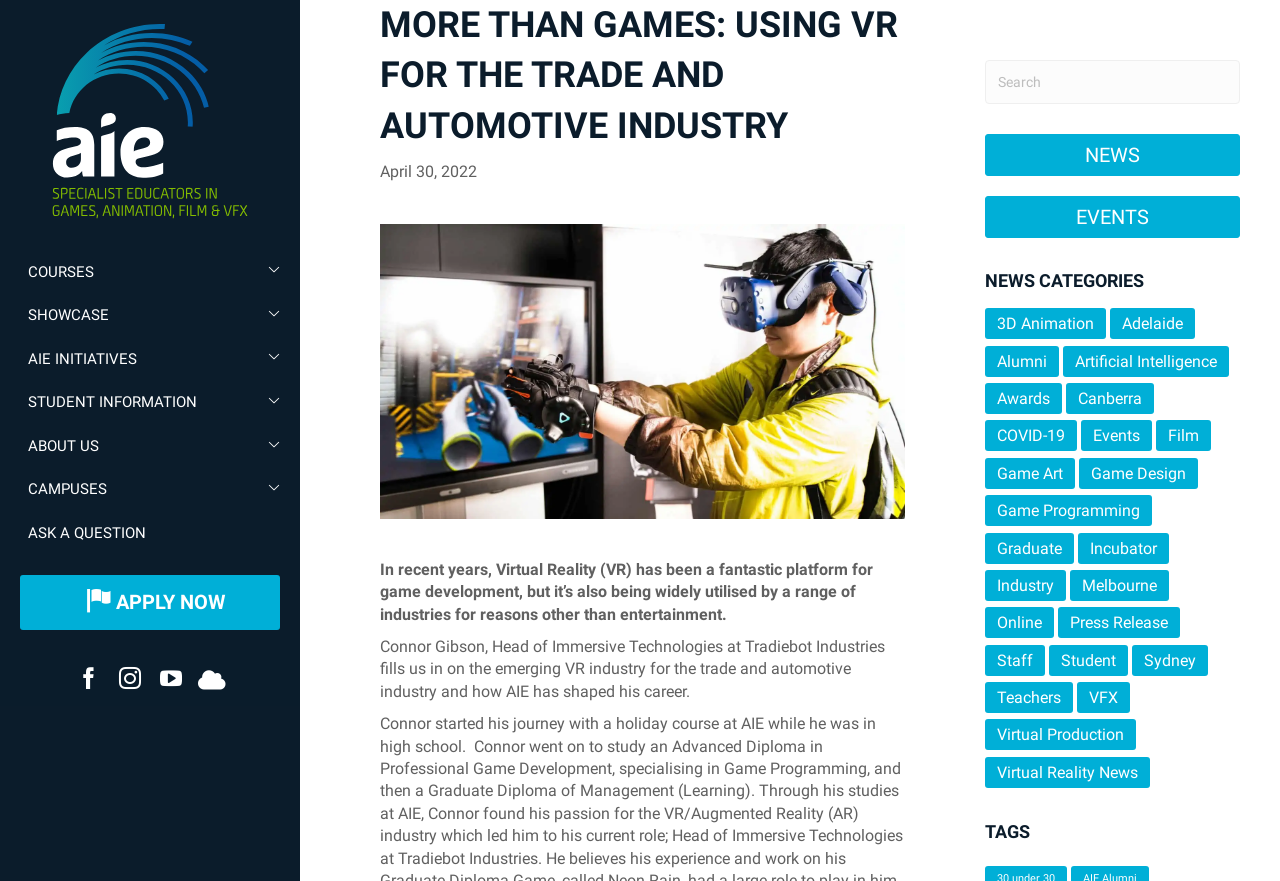Bounding box coordinates must be specified in the format (top-left x, top-left y, bottom-right x, bottom-right y). All values should be floating point numbers between 0 and 1. What are the bounding box coordinates of the UI element described as: Ask A Question

[0.0, 0.58, 0.234, 0.63]